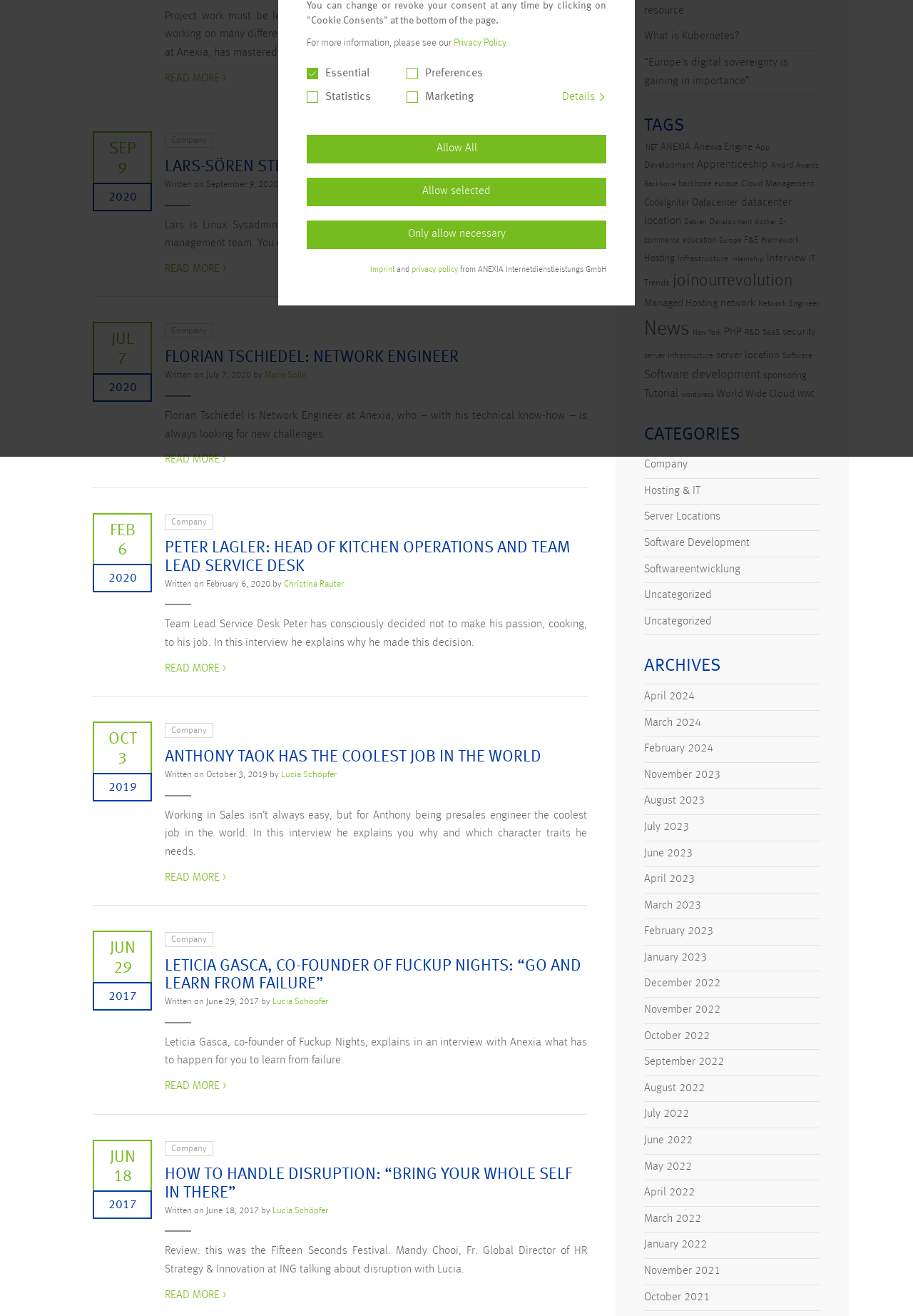Show the bounding box coordinates for the HTML element described as: "wordpress".

[0.746, 0.297, 0.782, 0.303]